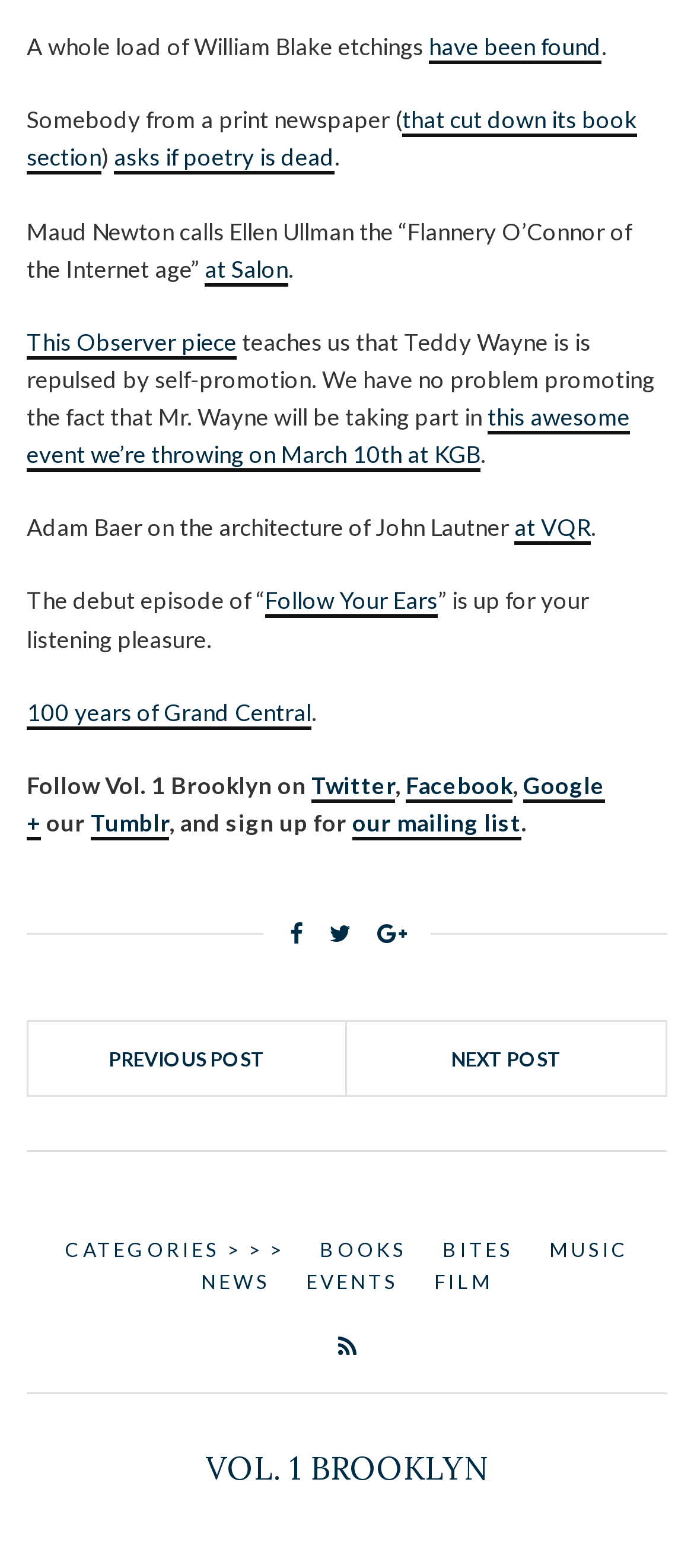Given the webpage screenshot, identify the bounding box of the UI element that matches this description: "parent_node: Search name="s"".

None